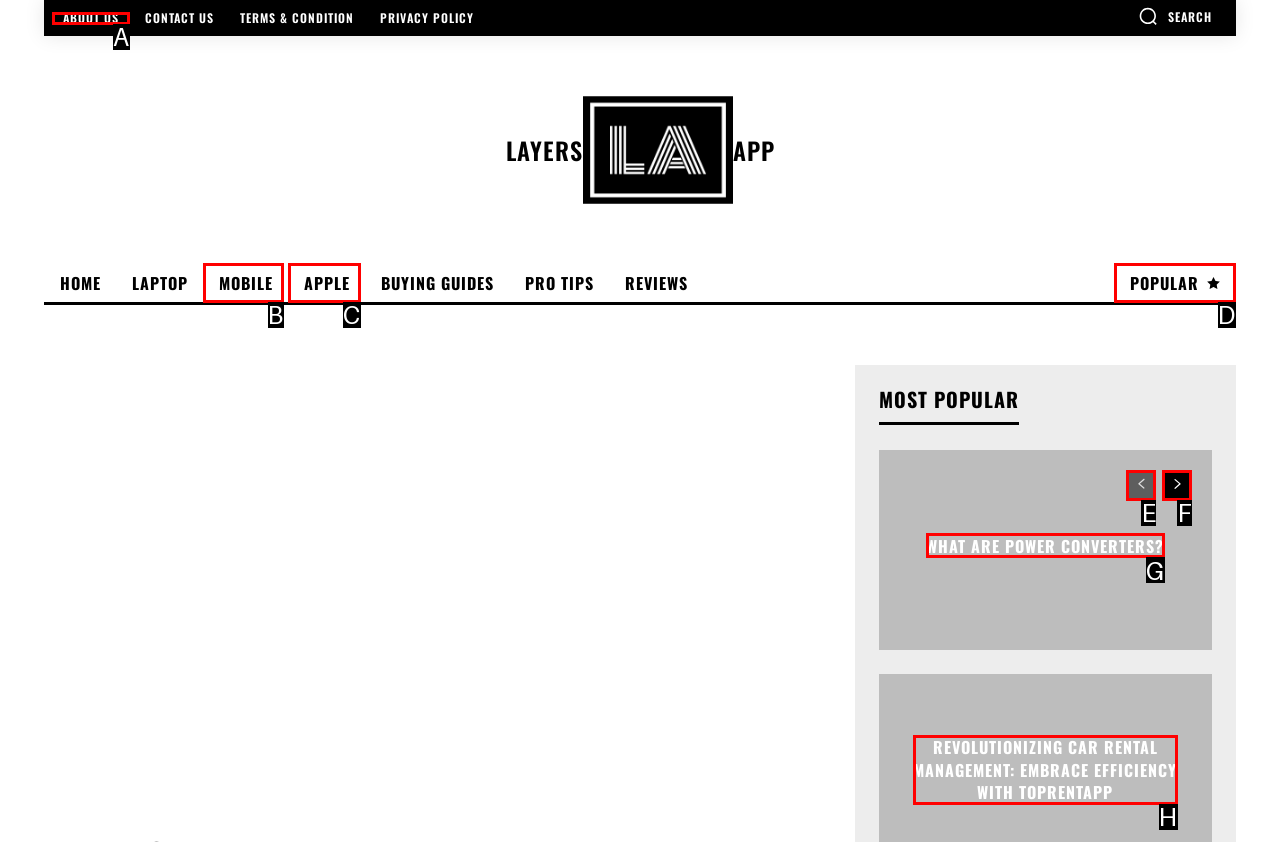Given the task: go to about us page, indicate which boxed UI element should be clicked. Provide your answer using the letter associated with the correct choice.

A